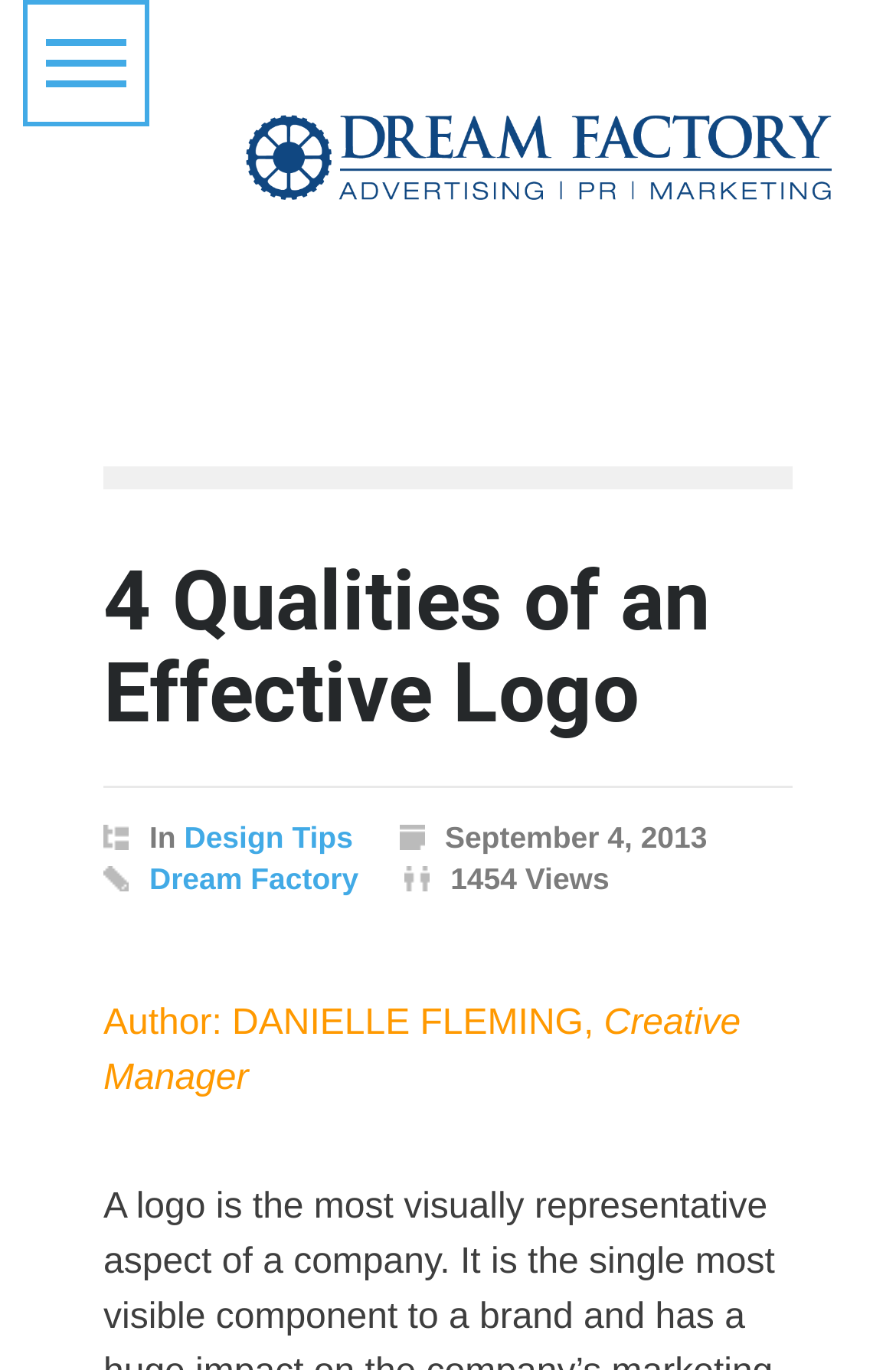What is the date of the article?
Look at the screenshot and give a one-word or phrase answer.

September 4, 2013